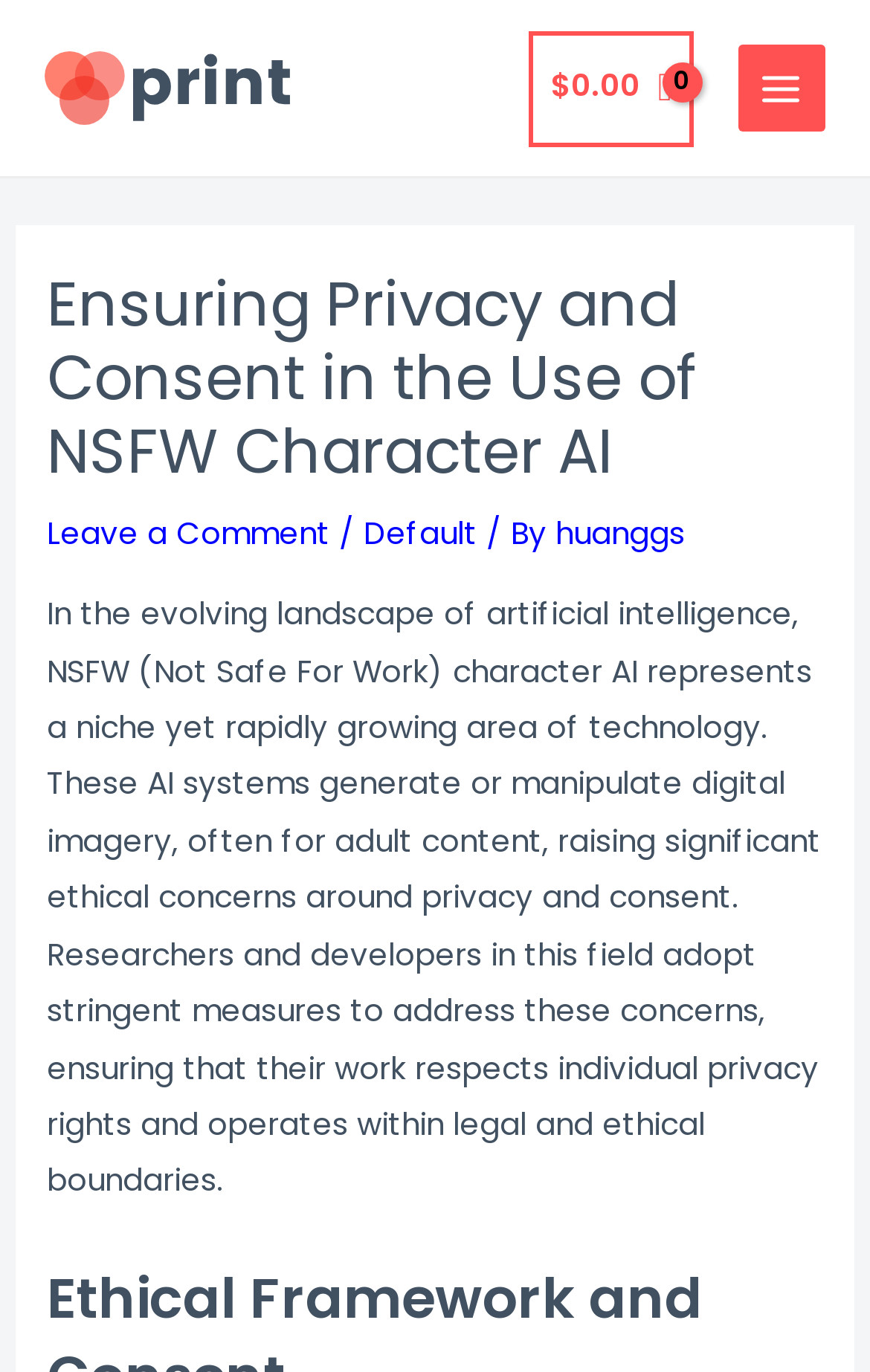Your task is to find and give the main heading text of the webpage.

Ensuring Privacy and Consent in the Use of NSFW Character AI